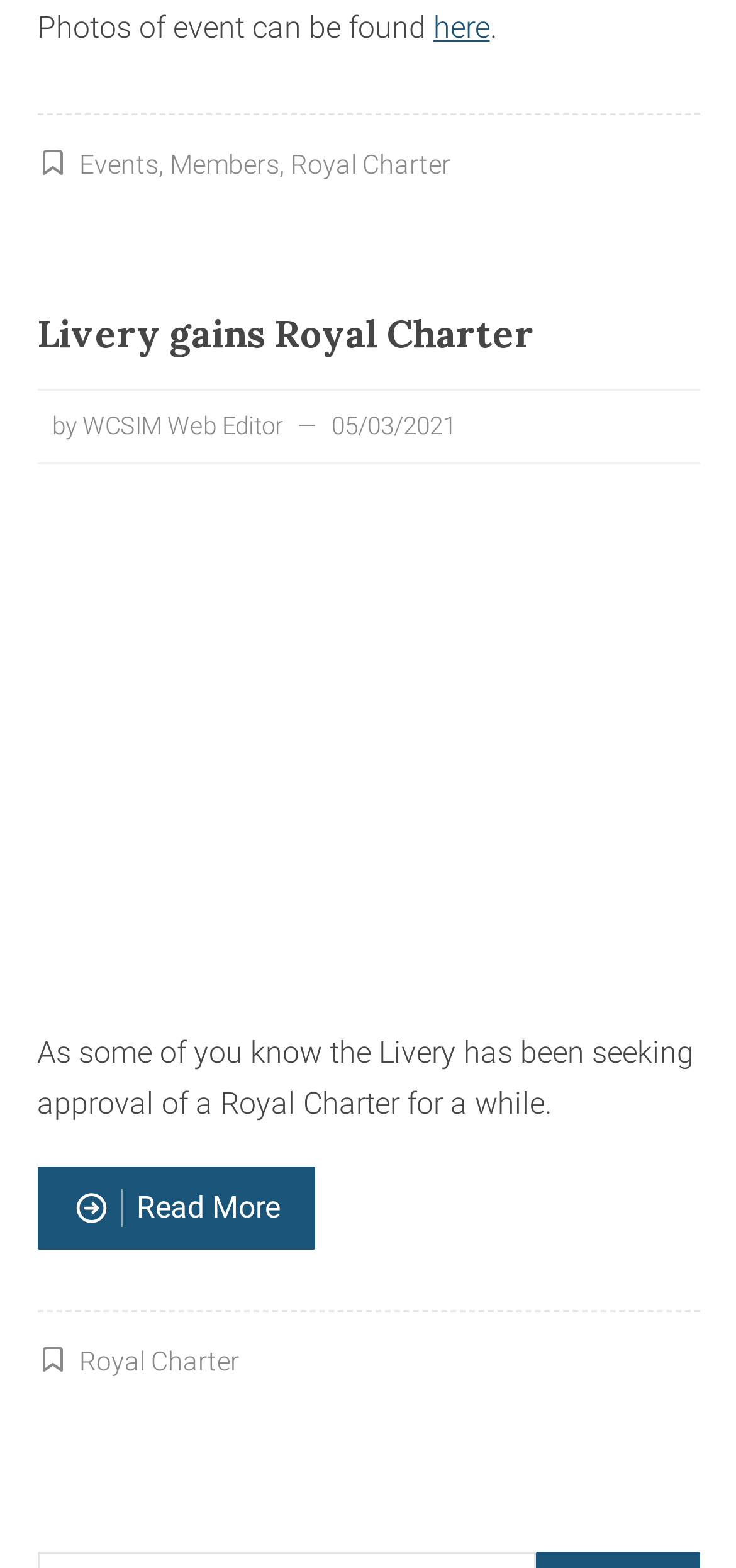Please identify the bounding box coordinates of the element's region that should be clicked to execute the following instruction: "View photos of the event". The bounding box coordinates must be four float numbers between 0 and 1, i.e., [left, top, right, bottom].

[0.588, 0.006, 0.665, 0.028]